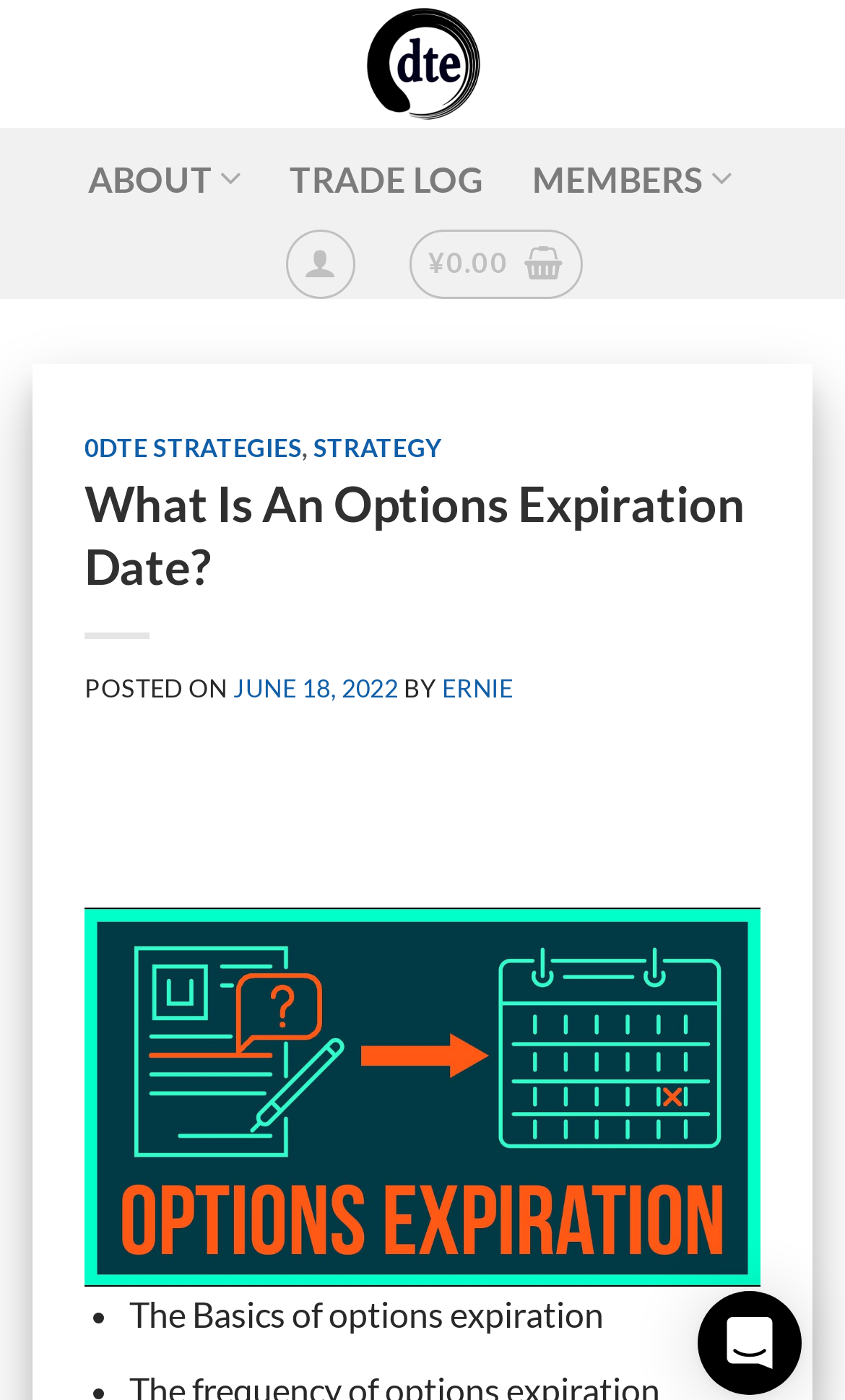Highlight the bounding box coordinates of the element that should be clicked to carry out the following instruction: "go to about page". The coordinates must be given as four float numbers ranging from 0 to 1, i.e., [left, top, right, bottom].

[0.104, 0.091, 0.286, 0.164]